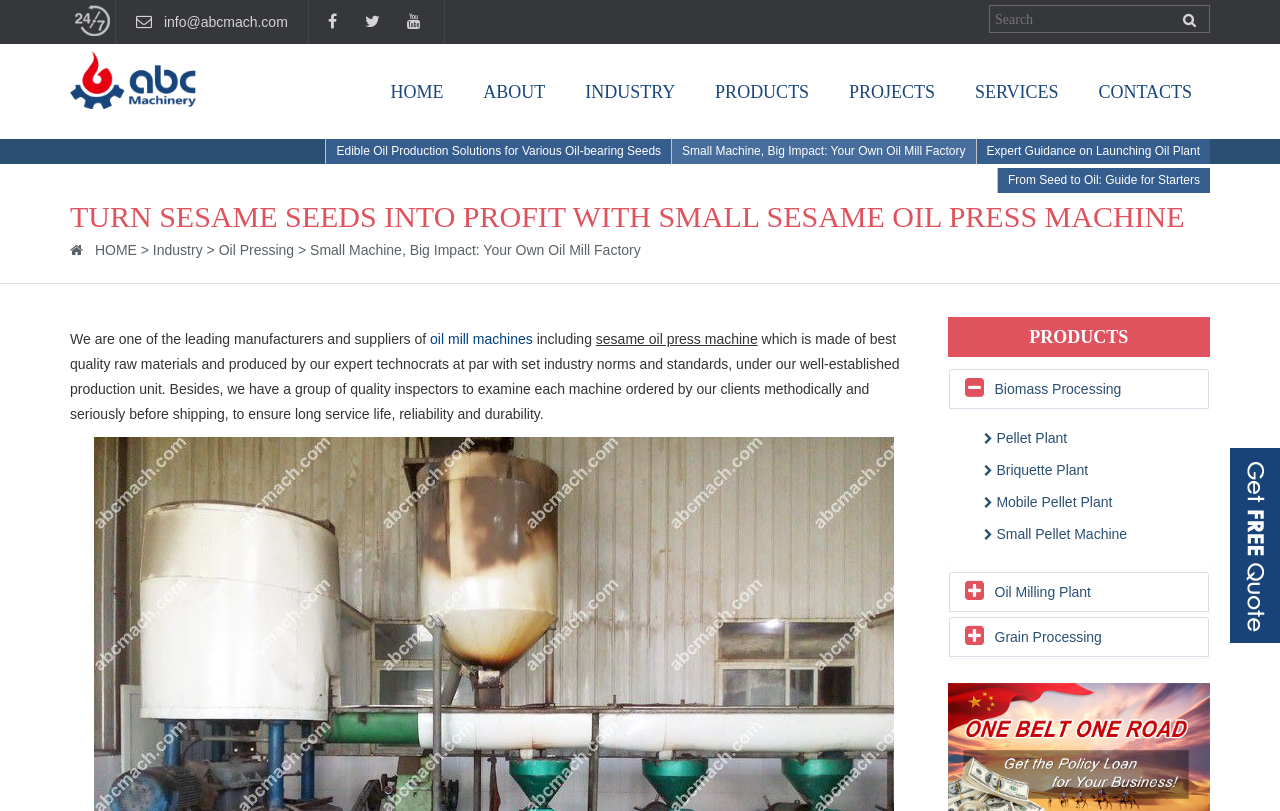Please provide a brief answer to the question using only one word or phrase: 
What is the orientation of the tablist?

Horizontal